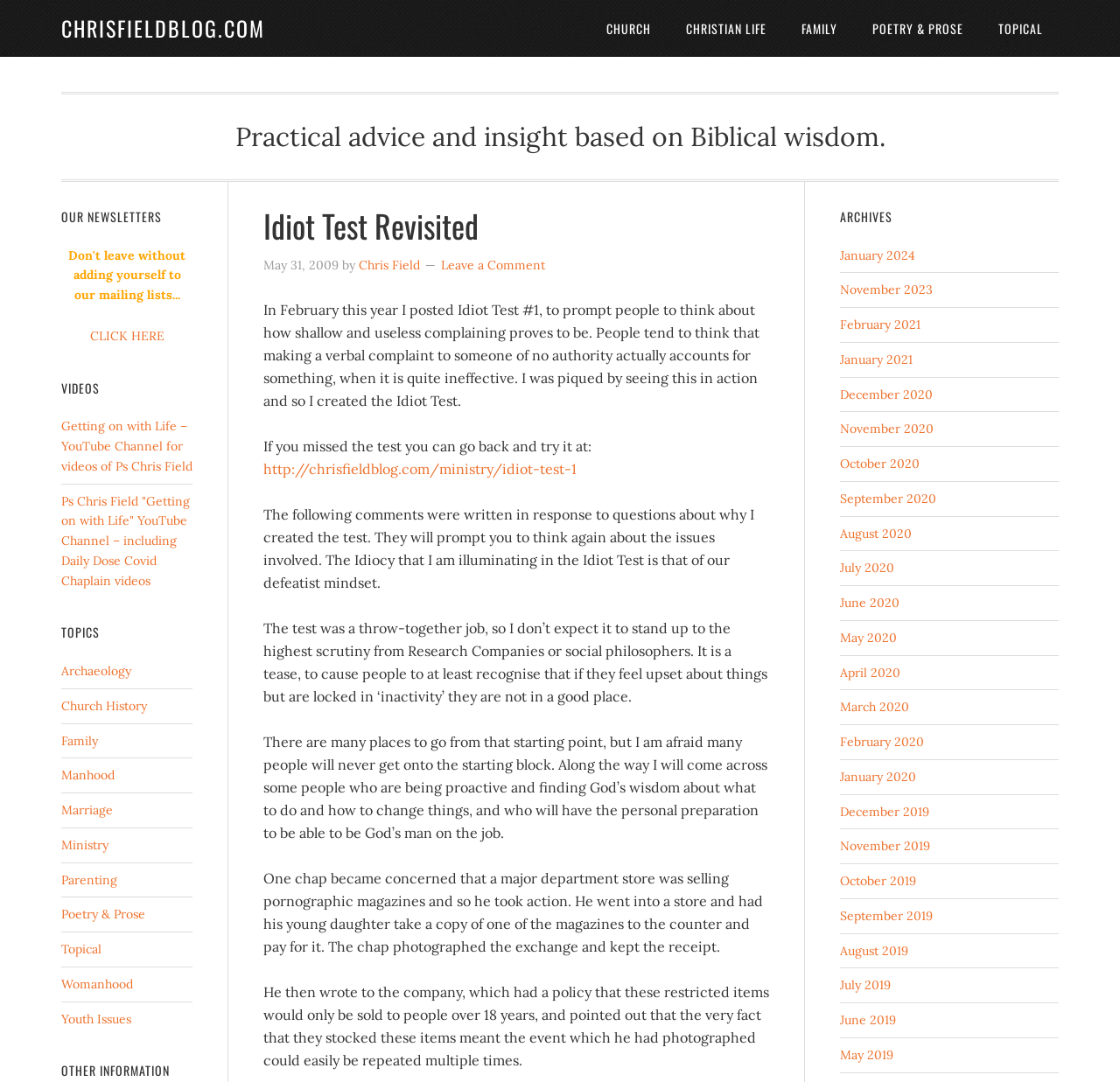Please give the bounding box coordinates of the area that should be clicked to fulfill the following instruction: "Check the archives for 'January 2024'". The coordinates should be in the format of four float numbers from 0 to 1, i.e., [left, top, right, bottom].

[0.75, 0.228, 0.817, 0.243]